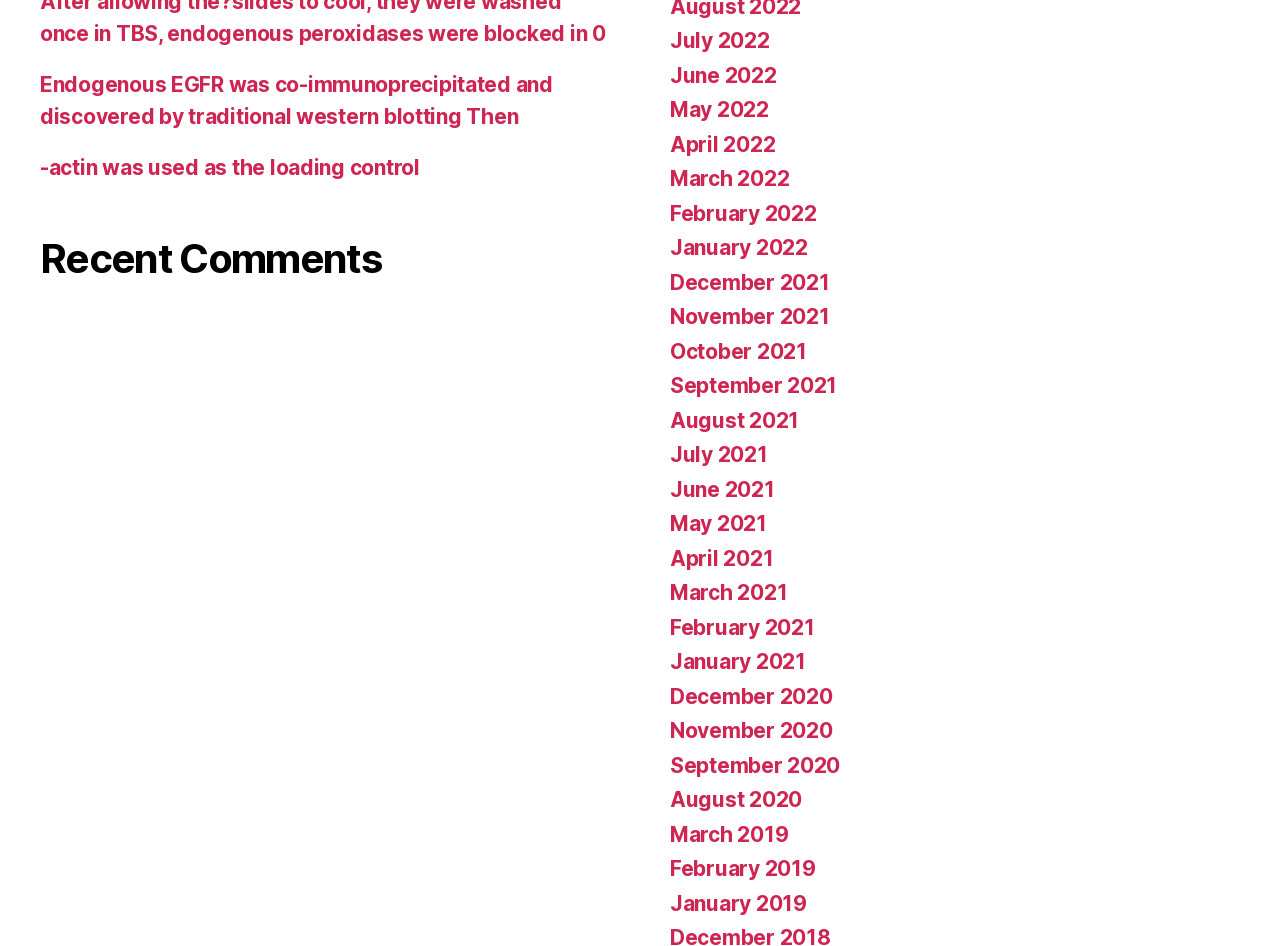Please identify the bounding box coordinates of the element I should click to complete this instruction: 'Go to July 2022'. The coordinates should be given as four float numbers between 0 and 1, like this: [left, top, right, bottom].

[0.523, 0.03, 0.601, 0.056]